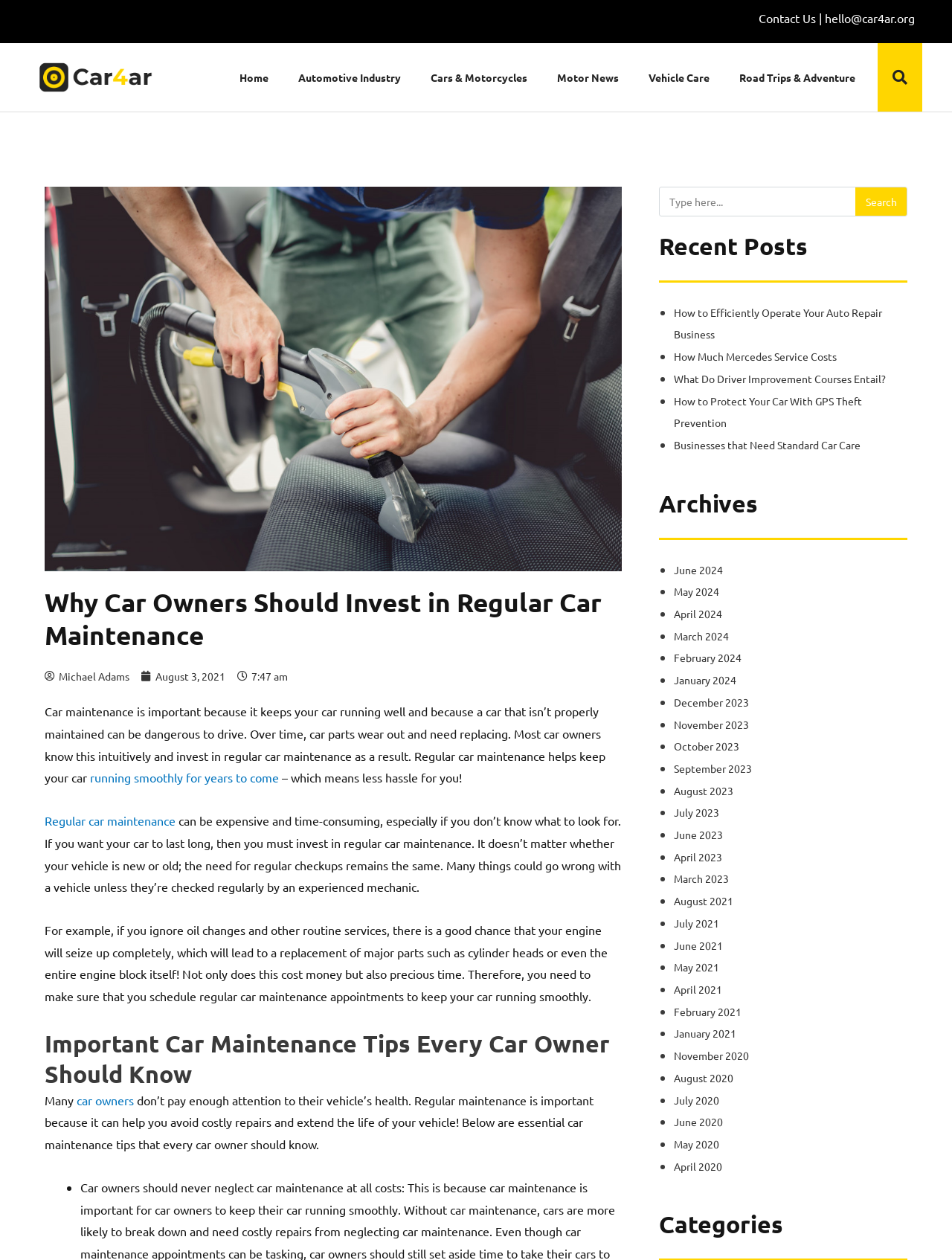Identify the bounding box coordinates of the clickable region to carry out the given instruction: "View archives".

[0.692, 0.388, 0.953, 0.412]